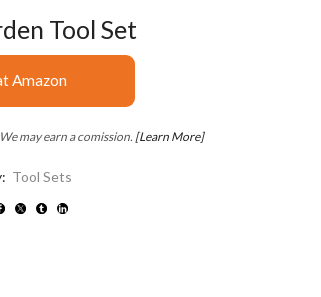Can you look at the image and give a comprehensive answer to the question:
What is the purpose of the affiliate links?

The note below the product title mentions that the page contains affiliate links, which implies that a commission may be earned from purchases made through these links, indicating that the purpose of the affiliate links is to earn a commission for the website or the person promoting the product.